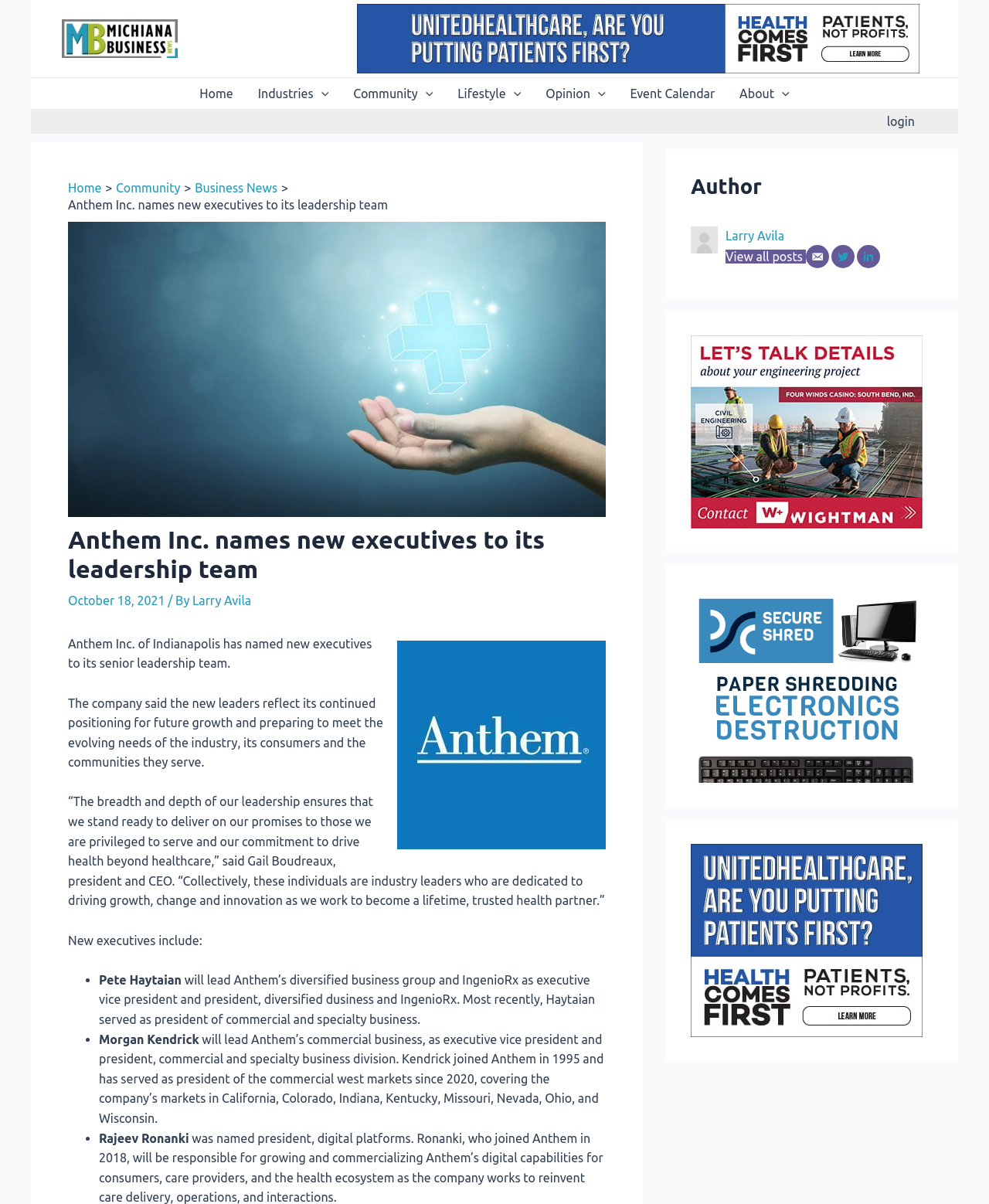Identify and provide the bounding box coordinates of the UI element described: "Business News". The coordinates should be formatted as [left, top, right, bottom], with each number being a float between 0 and 1.

[0.197, 0.15, 0.281, 0.162]